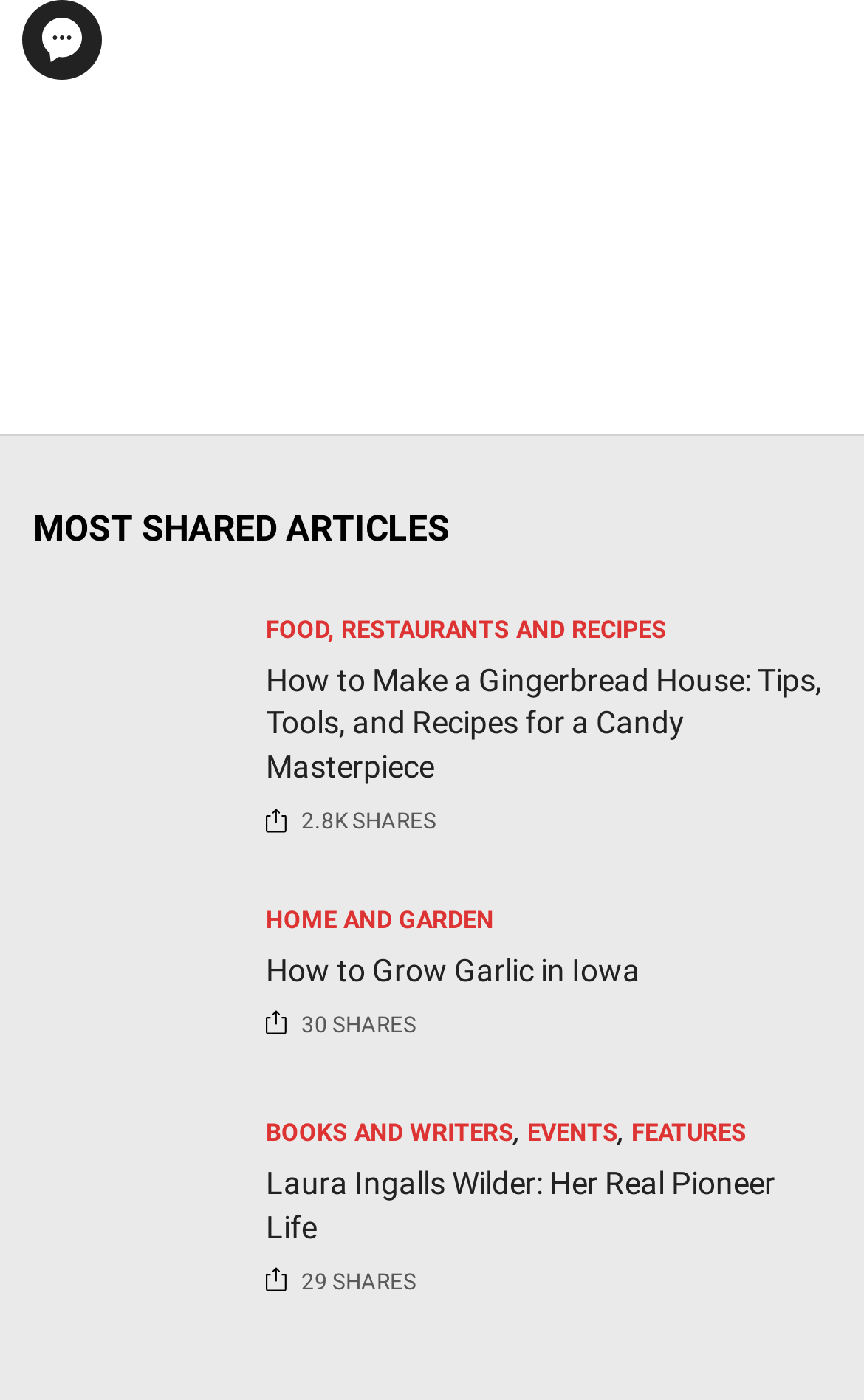By analyzing the image, answer the following question with a detailed response: What categories are related to the article about Laura Ingalls Wilder?

The categories related to the article about Laura Ingalls Wilder are Books and Writers, Events, and Features, as indicated by the links 'Books and Writers', 'Events', and 'Features' below the heading 'Laura Ingalls Wilder: Her Real Pioneer Life'.